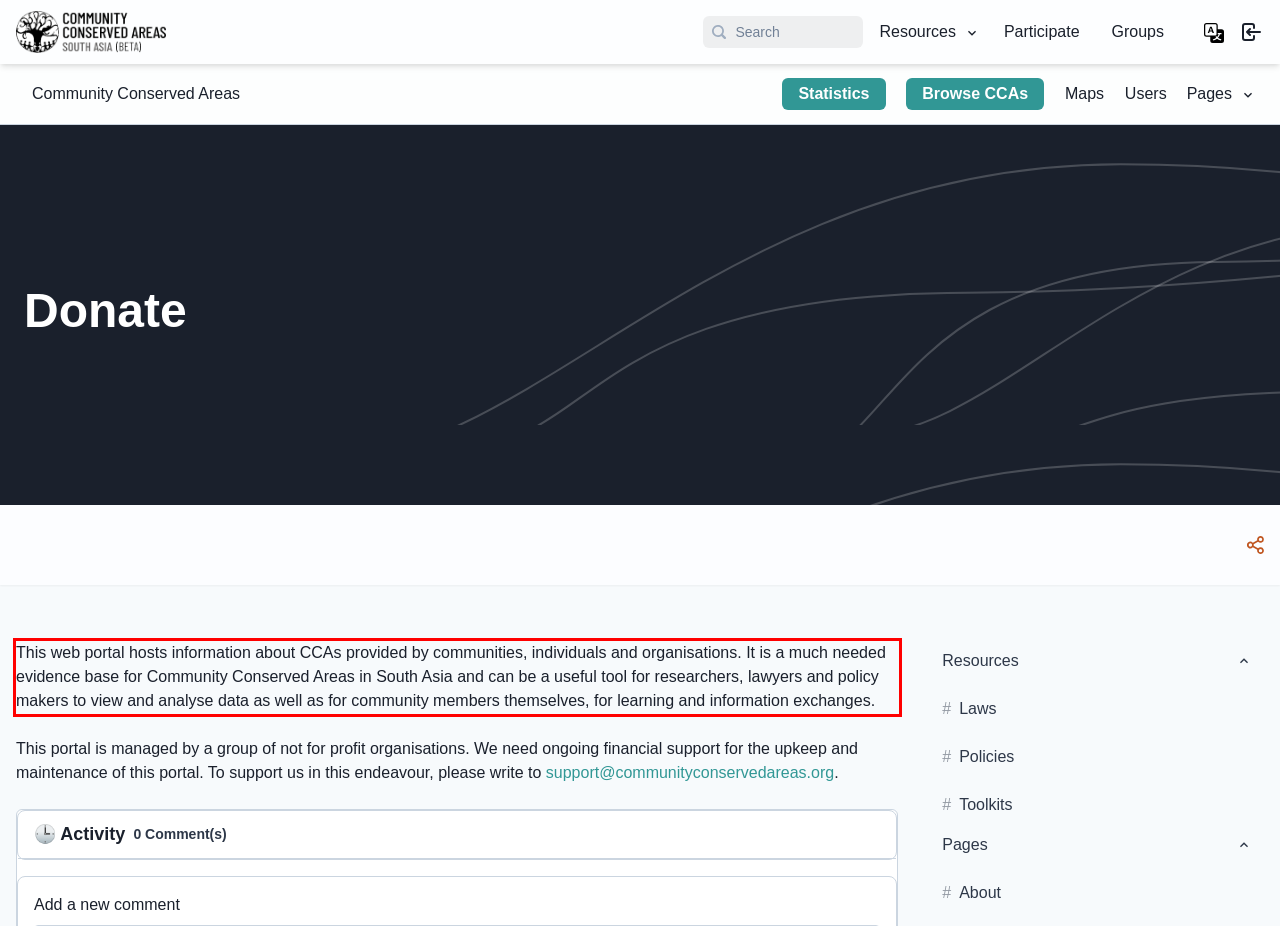Using the provided webpage screenshot, recognize the text content in the area marked by the red bounding box.

This web portal hosts information about CCAs provided by communities, individuals and organisations. It is a much needed evidence base for Community Conserved Areas in South Asia and can be a useful tool for researchers, lawyers and policy makers to view and analyse data as well as for community members themselves, for learning and information exchanges.